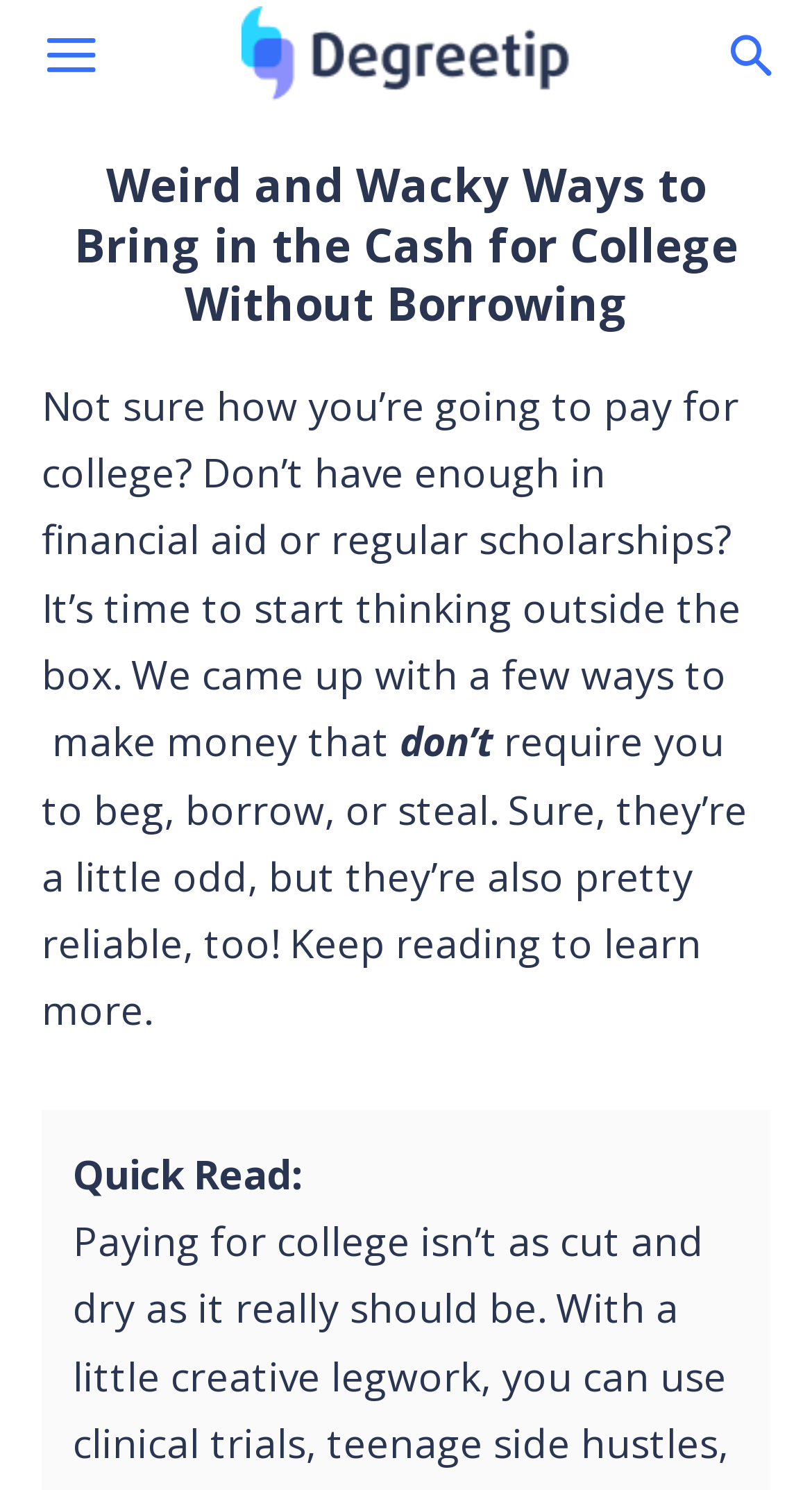Summarize the webpage comprehensively, mentioning all visible components.

The webpage is about unconventional ways to raise money for college without taking out loans. At the top, there are two icons, one on the left and one on the right, which are likely social media links or bookmarks. Below these icons, there is a main heading that reads "Weird and Wacky Ways to Bring in the Cash for College Without Borrowing". 

Underneath the heading, there is a paragraph of text that introduces the topic, explaining that the article will provide unusual but reliable ways to make money for college. The text is divided into three parts, with a brief pause in the middle, indicated by the word "don't". 

Further down, there is a subtitle "Quick Read:" which suggests that the article is a brief and concise guide. Overall, the webpage appears to be a blog post or article that offers creative solutions for students struggling to fund their college education.